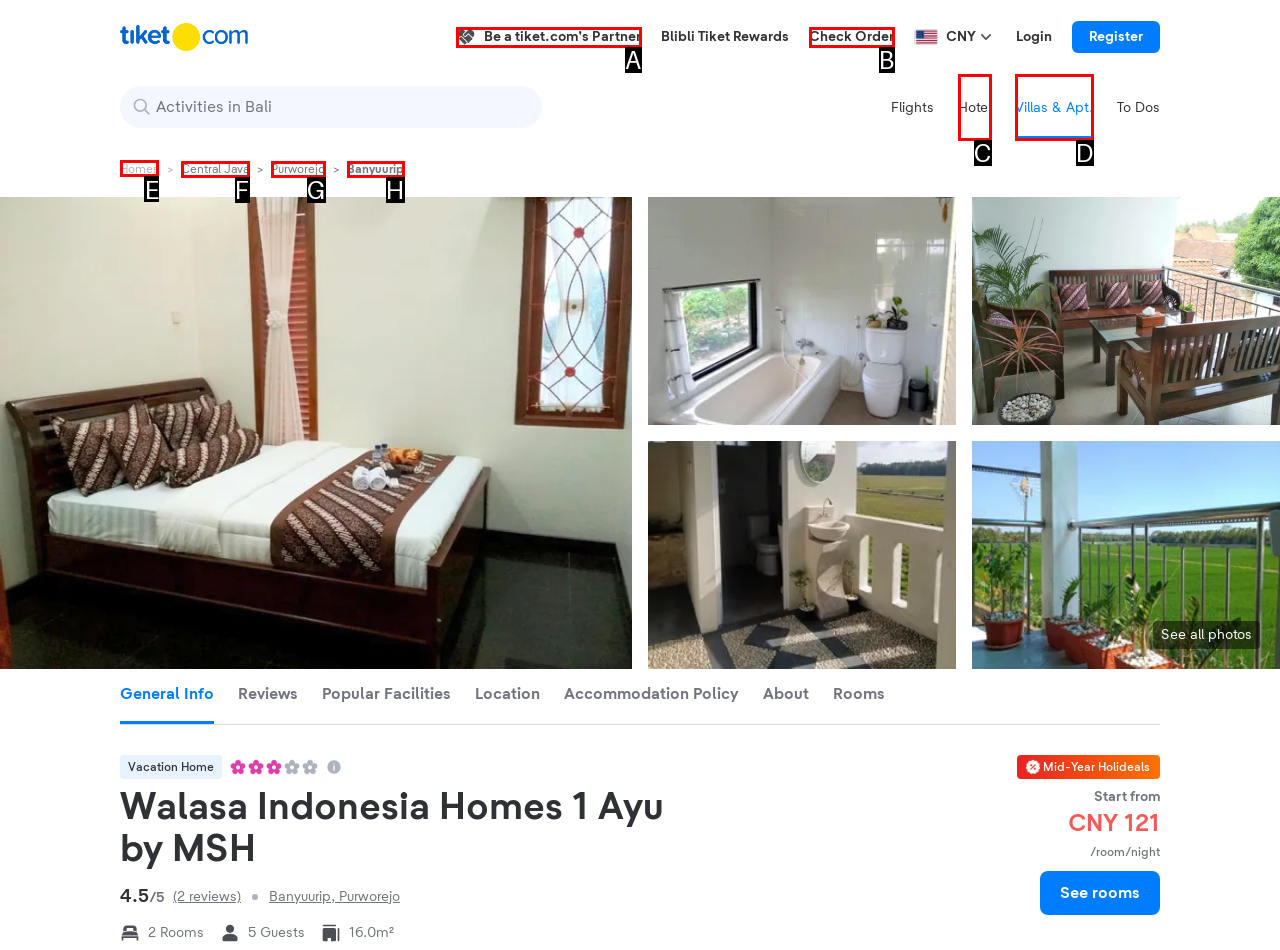Tell me which one HTML element I should click to complete the following task: Read the REILLY CALLS ON MINISTER TO ANNOUNCE ALLOCATIONS article Answer with the option's letter from the given choices directly.

None